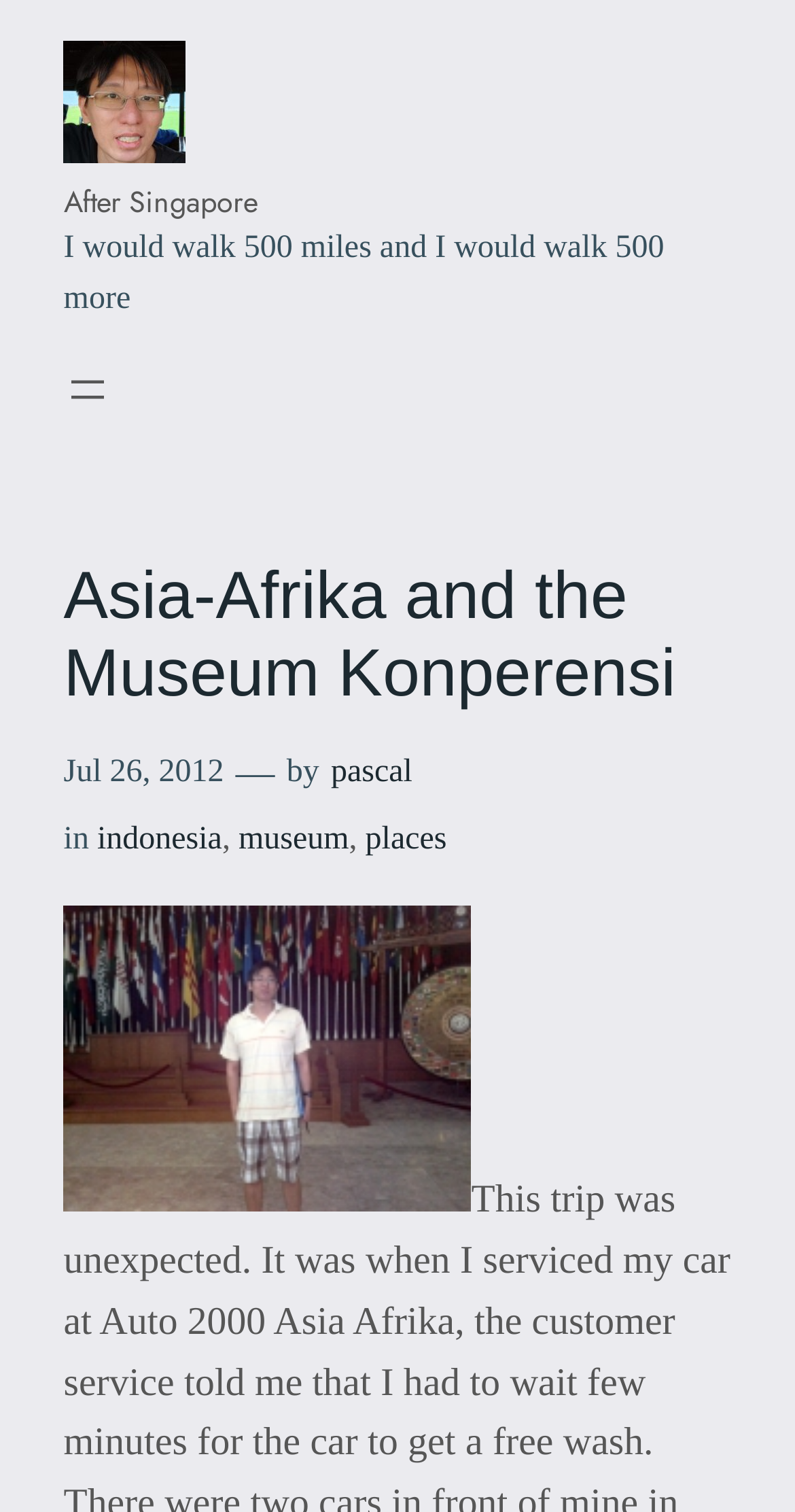From the element description: "museum", extract the bounding box coordinates of the UI element. The coordinates should be expressed as four float numbers between 0 and 1, in the order [left, top, right, bottom].

[0.3, 0.544, 0.439, 0.567]